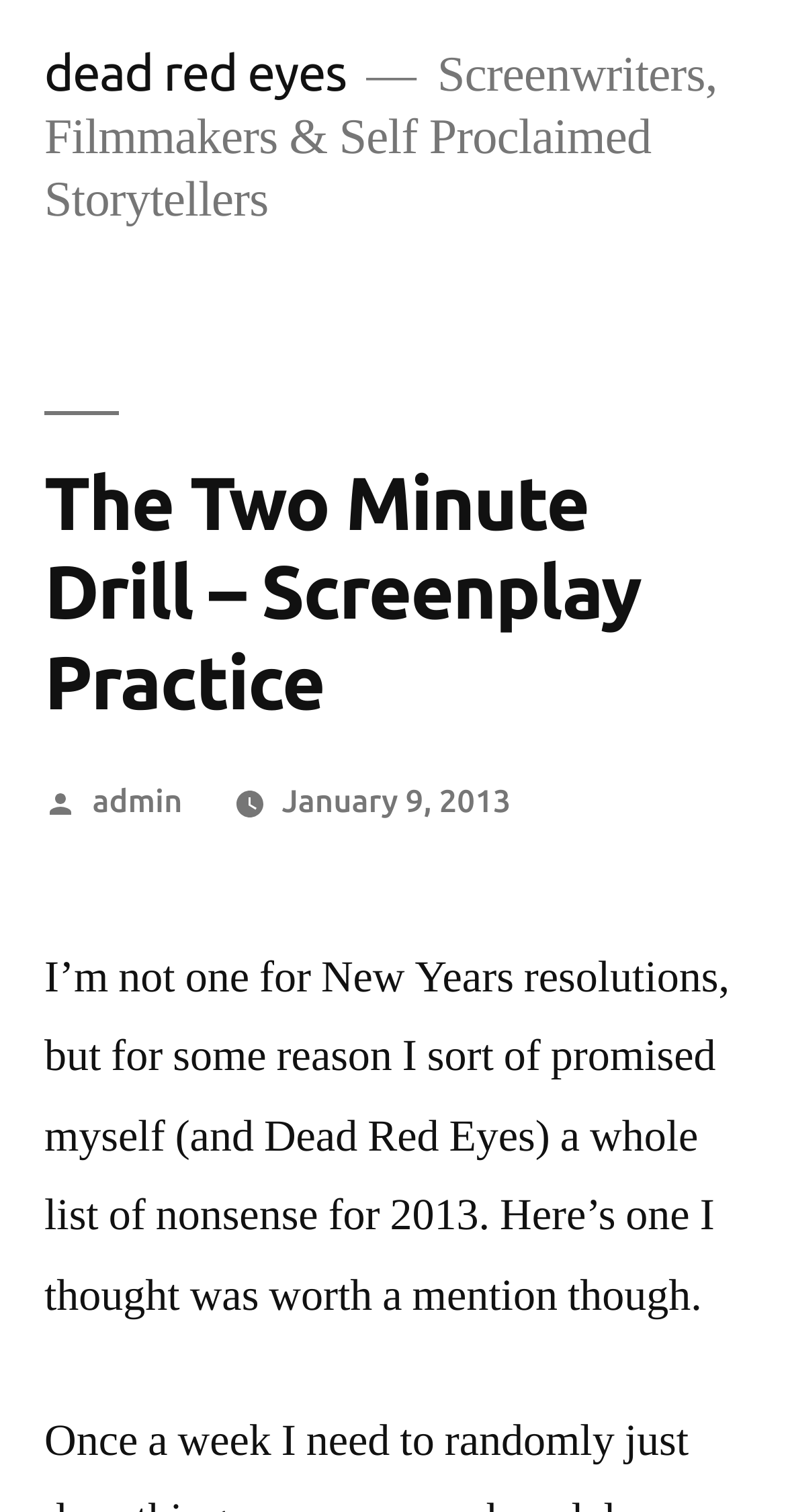Extract the bounding box for the UI element that matches this description: "Teaching Caring".

None